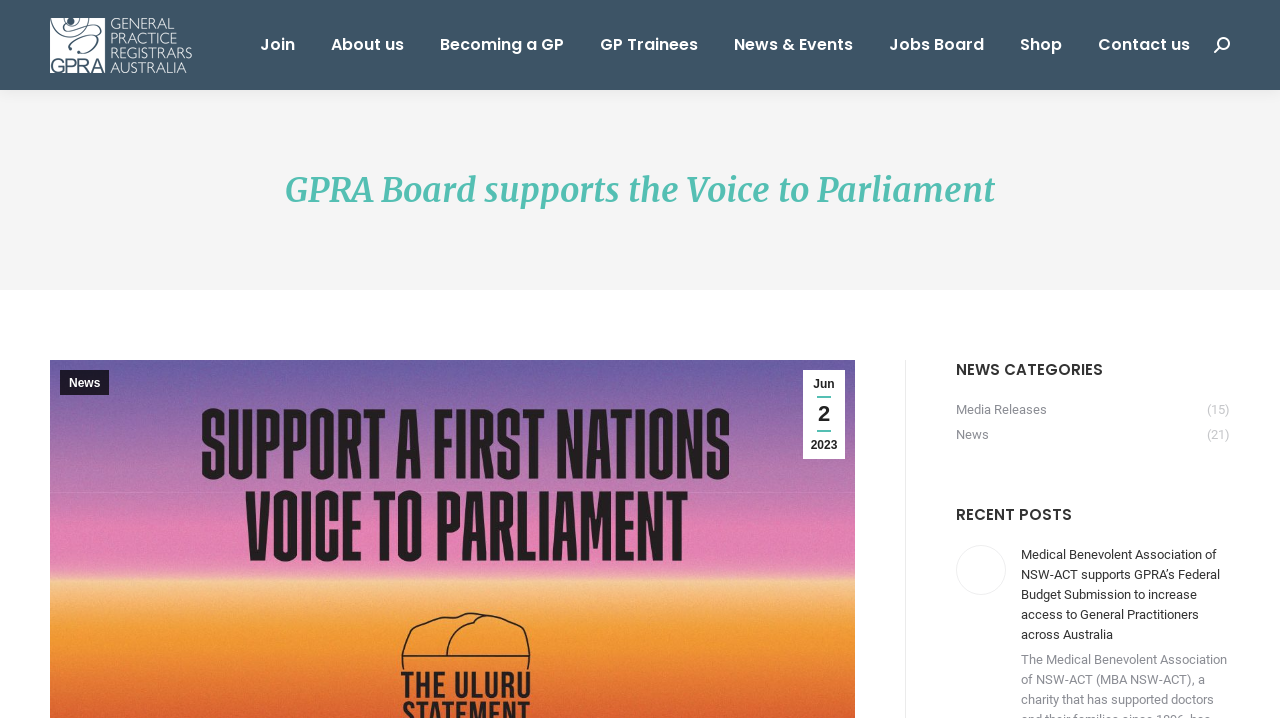Please give a concise answer to this question using a single word or phrase: 
What is the category of the latest news post?

News